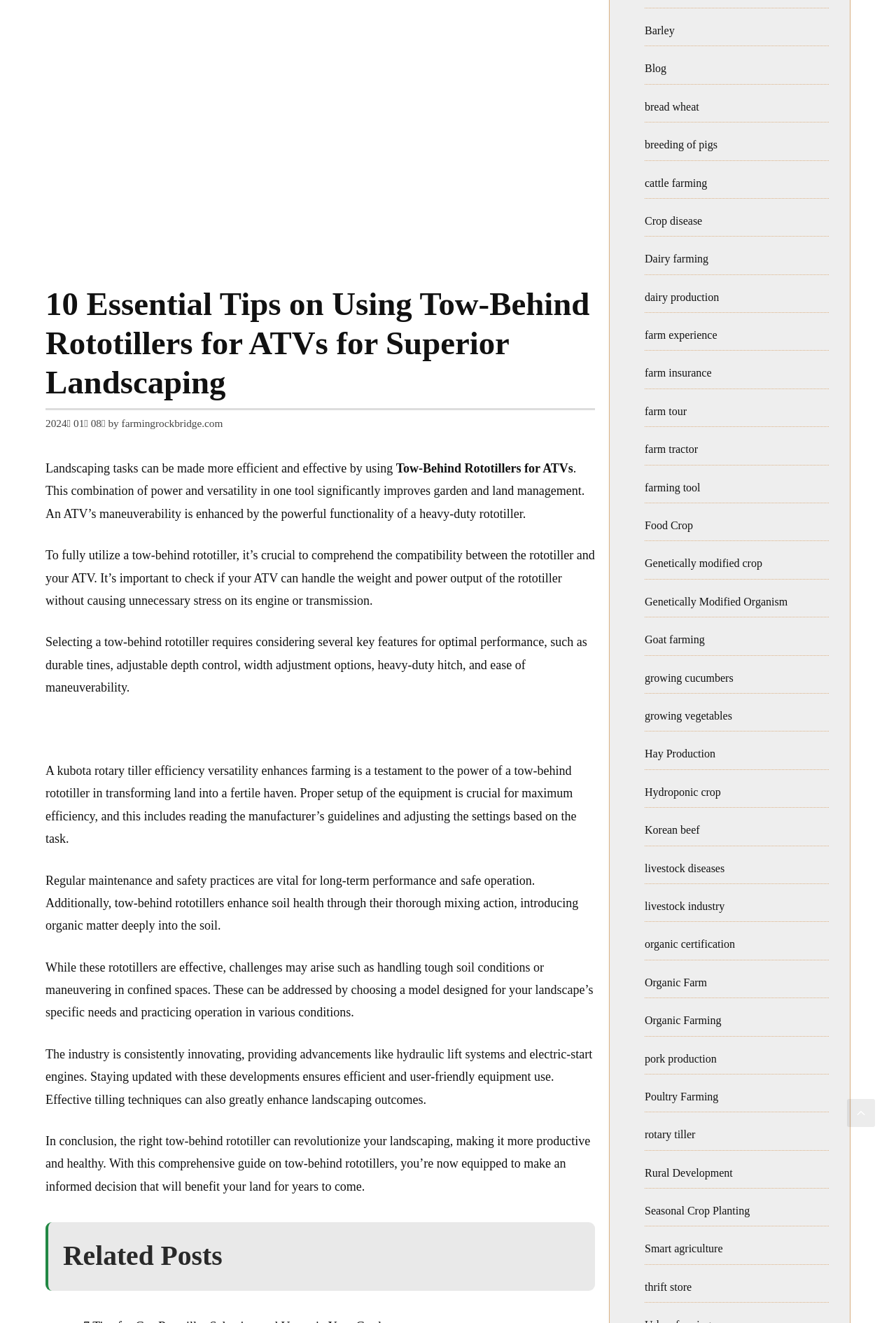From the webpage screenshot, predict the bounding box of the UI element that matches this description: "farmingrockbridge.com".

[0.136, 0.315, 0.249, 0.324]